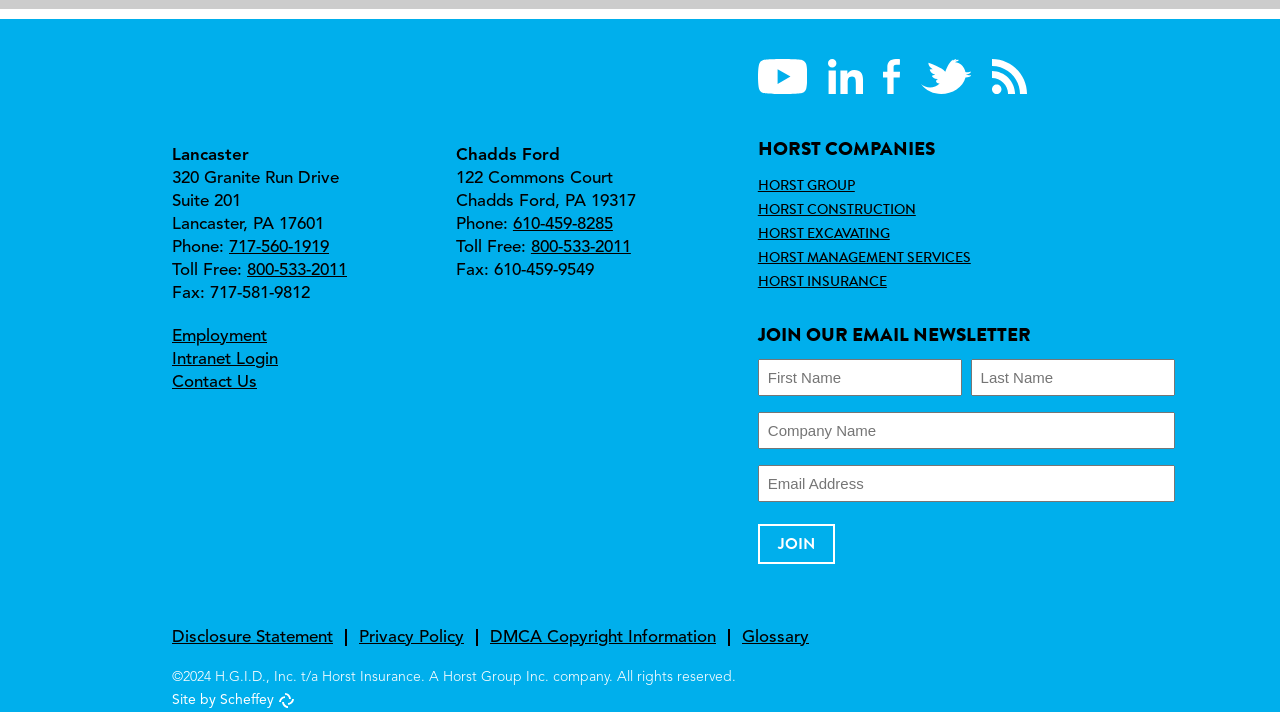Please provide a one-word or short phrase answer to the question:
What is the phone number of the Lancaster office?

717-560-1919